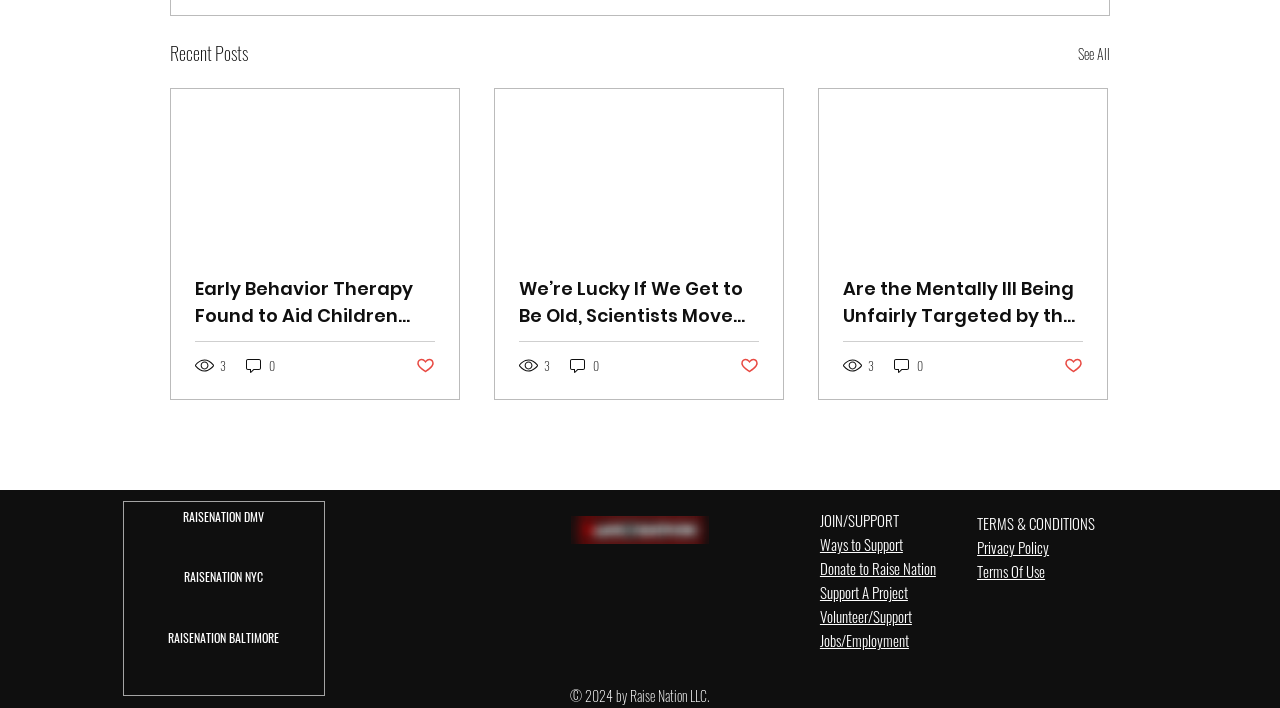Determine the coordinates of the bounding box for the clickable area needed to execute this instruction: "Click on the 'Post not marked as liked' button".

[0.325, 0.502, 0.34, 0.531]